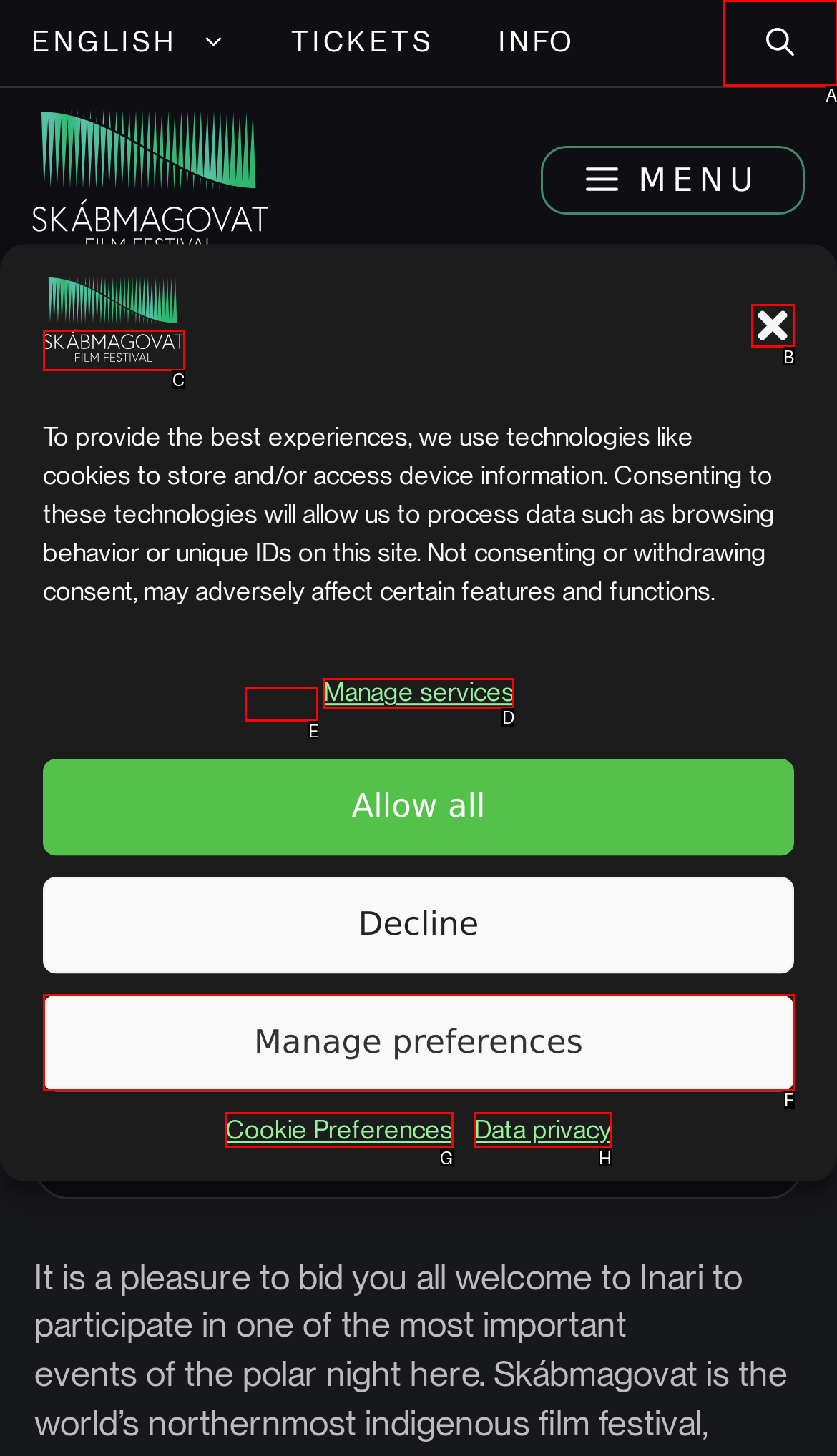Specify which element within the red bounding boxes should be clicked for this task: Open the search Respond with the letter of the correct option.

A